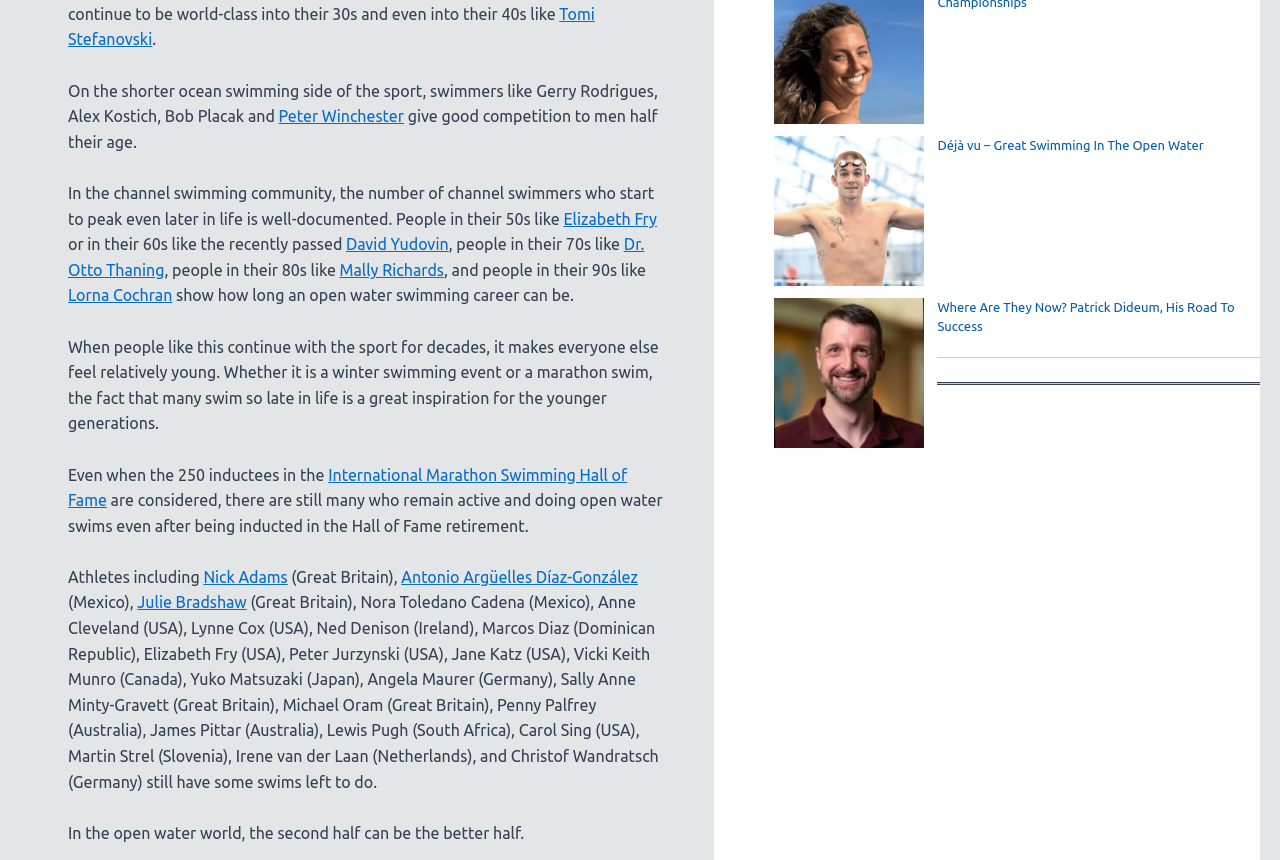Locate the bounding box coordinates of the element's region that should be clicked to carry out the following instruction: "Learn more about Patrick Dideum's road to success". The coordinates need to be four float numbers between 0 and 1, i.e., [left, top, right, bottom].

[0.605, 0.346, 0.722, 0.52]